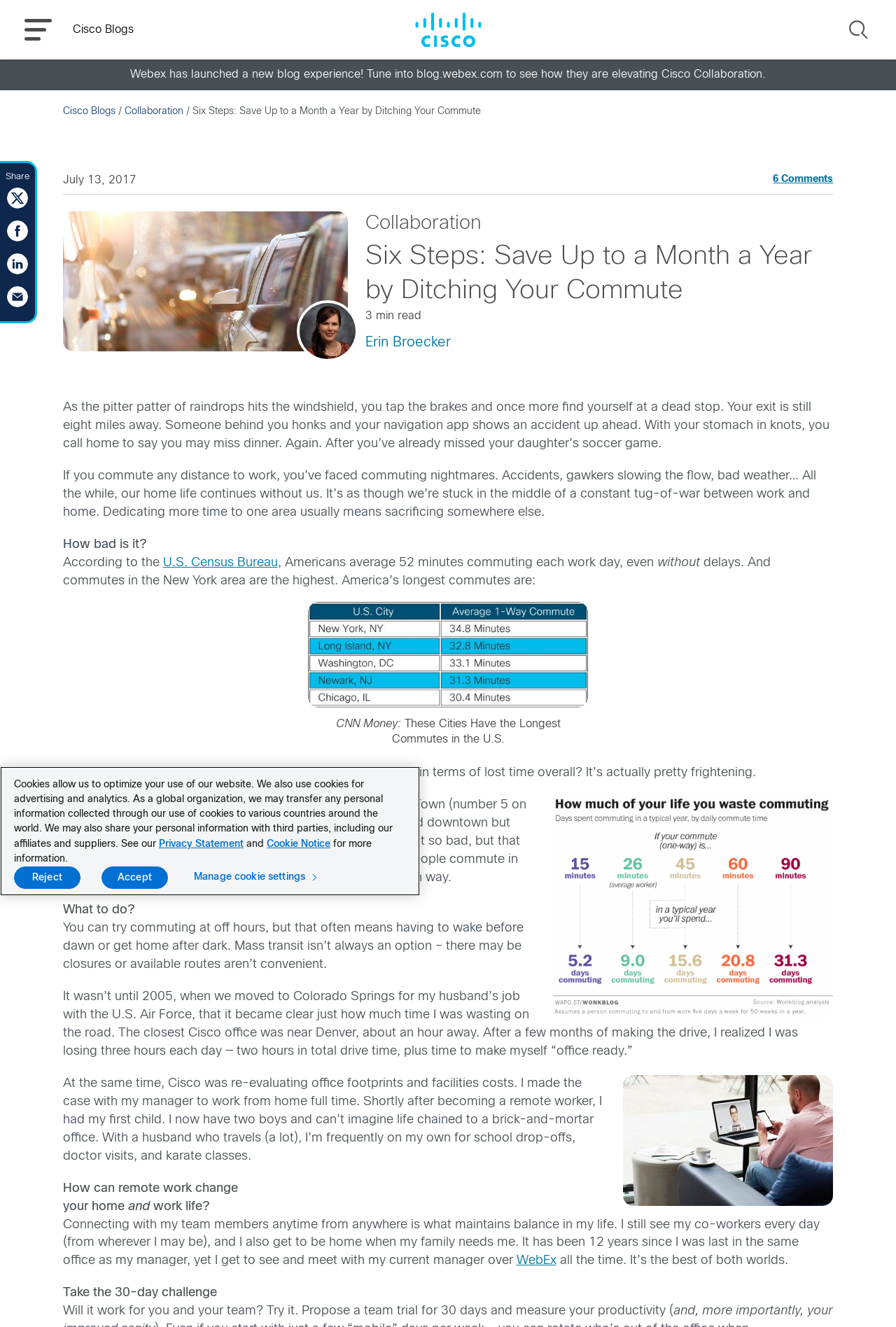What is the average time Americans spend commuting each work day? Examine the screenshot and reply using just one word or a brief phrase.

52 minutes